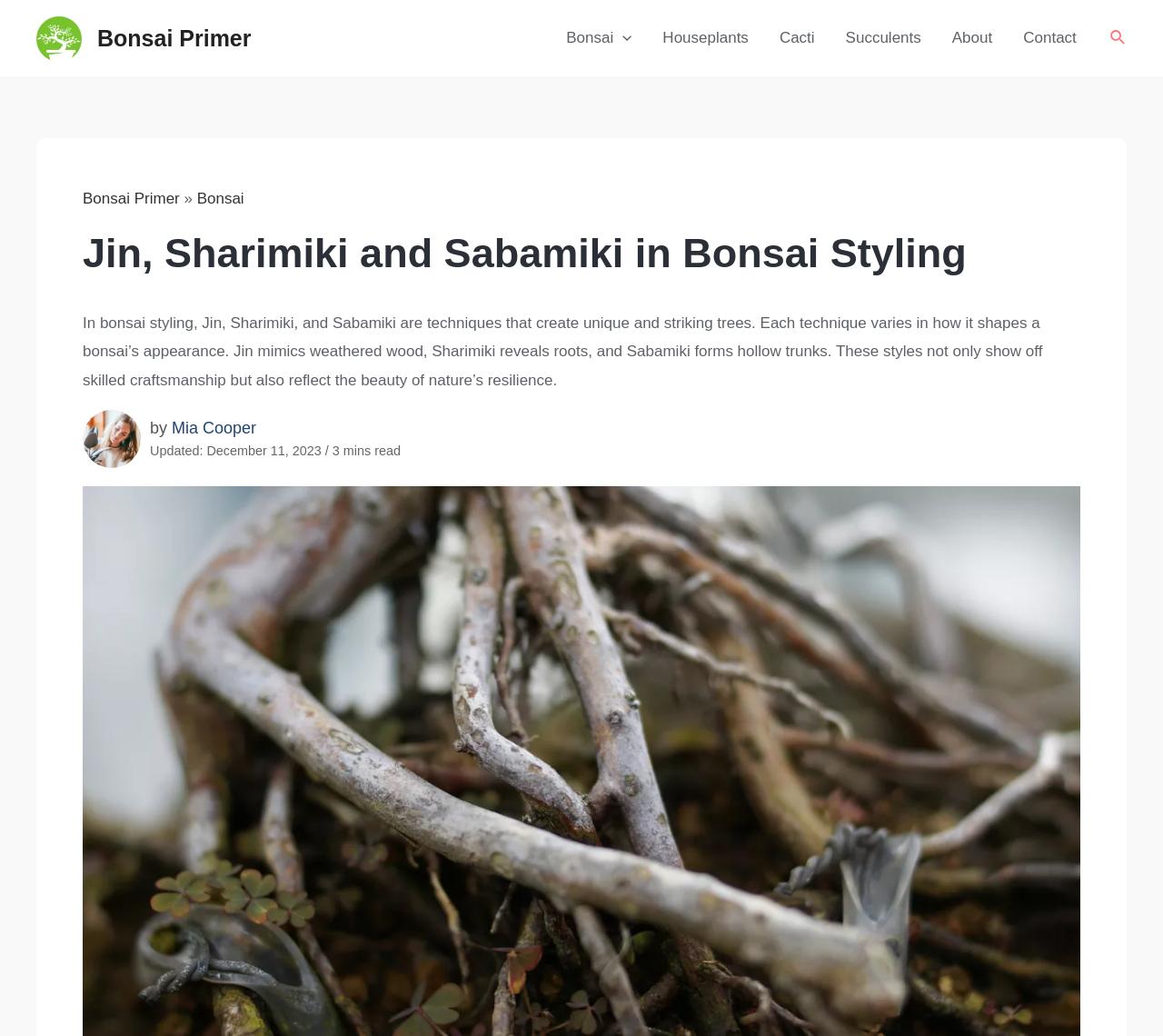Refer to the image and provide a thorough answer to this question:
Who is the author of the article?

In the main content section, I found a link element with the text 'Mia Cooper' at coordinates [0.148, 0.404, 0.22, 0.422], which suggests that the author of the article is Mia Cooper.